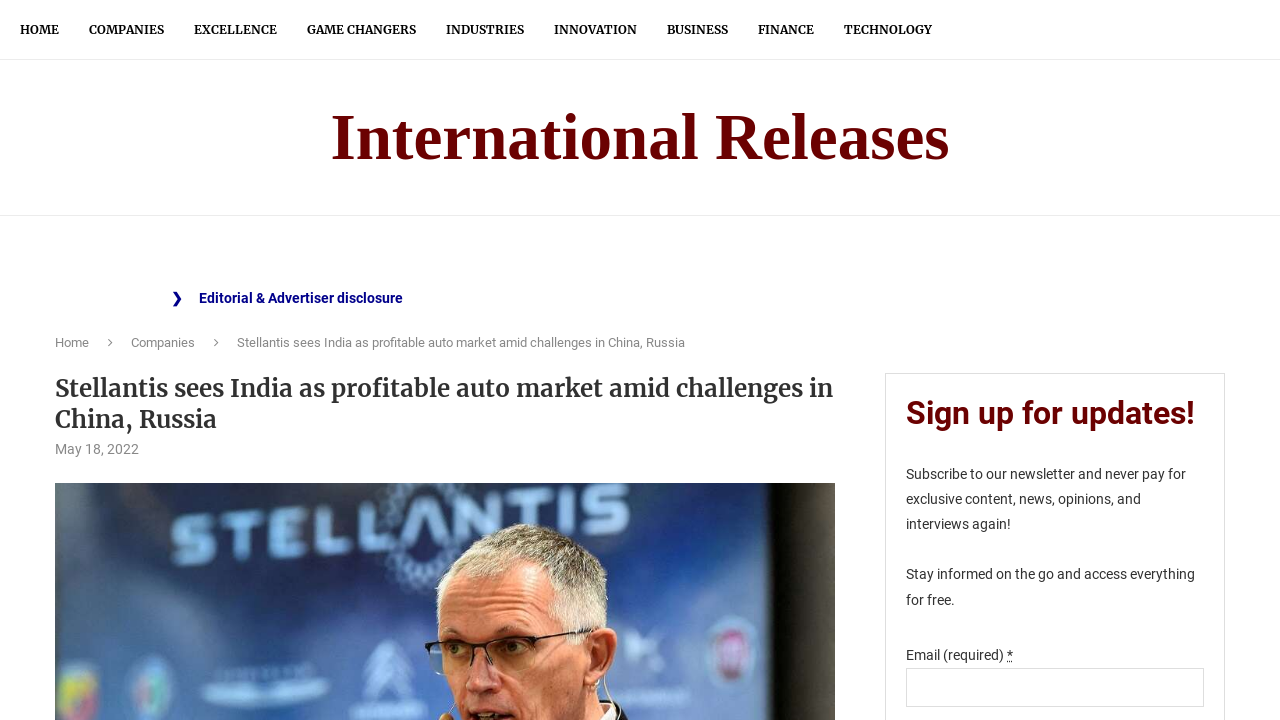Please identify the bounding box coordinates of the element that needs to be clicked to execute the following command: "Click on TECHNOLOGY". Provide the bounding box using four float numbers between 0 and 1, formatted as [left, top, right, bottom].

[0.659, 0.001, 0.728, 0.082]